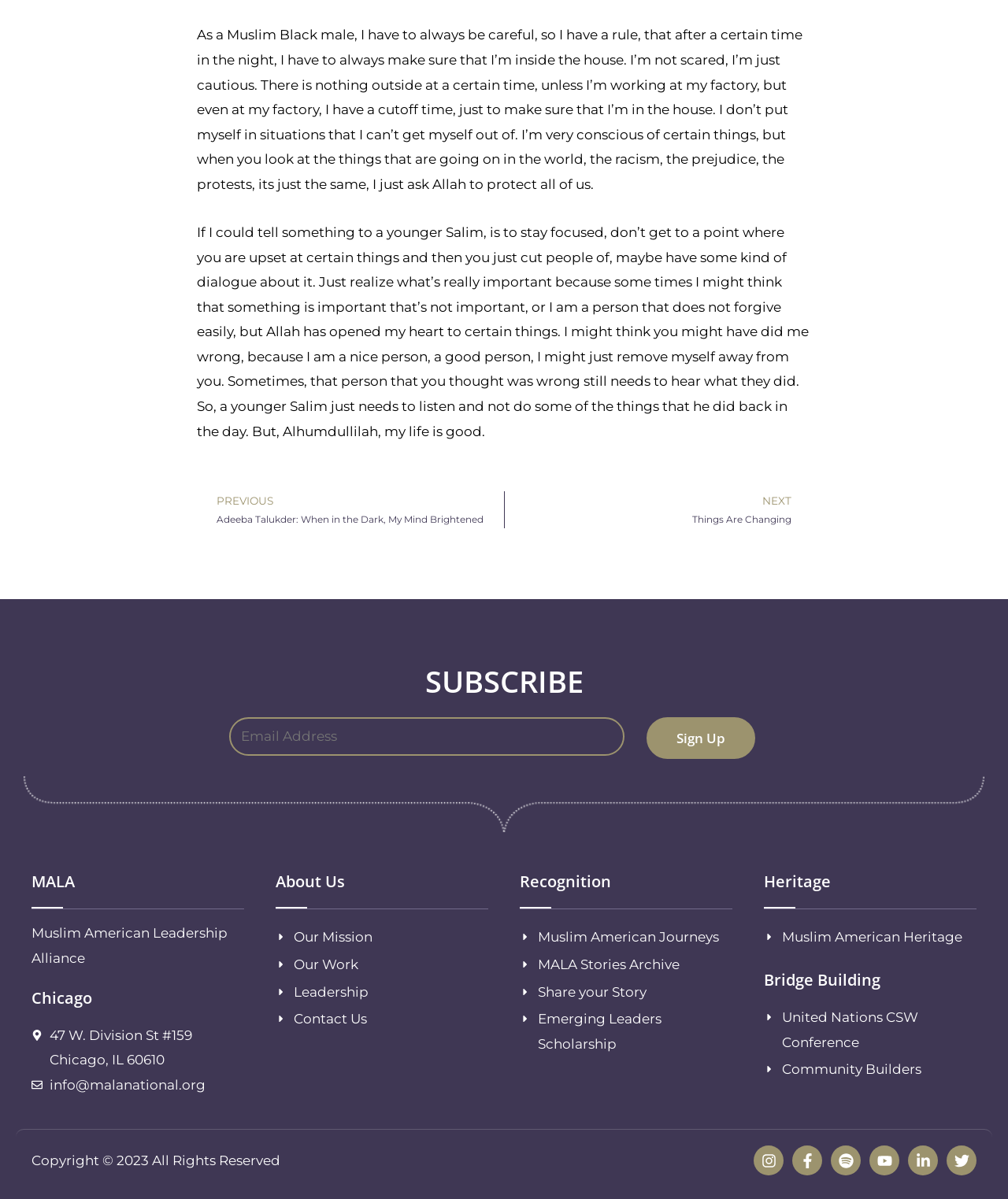Can you provide the bounding box coordinates for the element that should be clicked to implement the instruction: "Click the 'Prev' link"?

[0.203, 0.41, 0.5, 0.441]